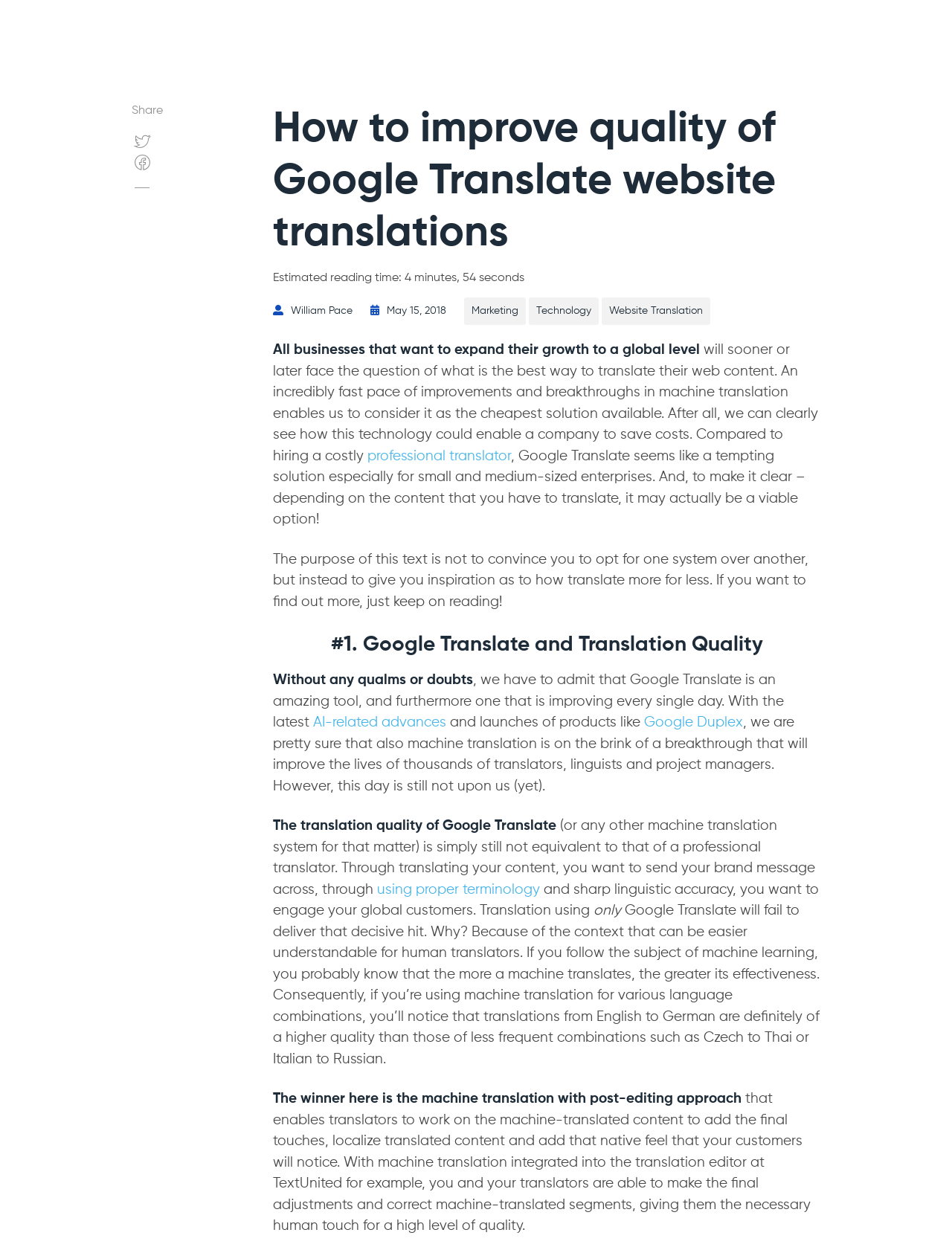Based on what you see in the screenshot, provide a thorough answer to this question: Who is the author of the article?

I found the author's name by looking at the link 'William Pace' which is located below the main heading of the webpage, next to the publication date.